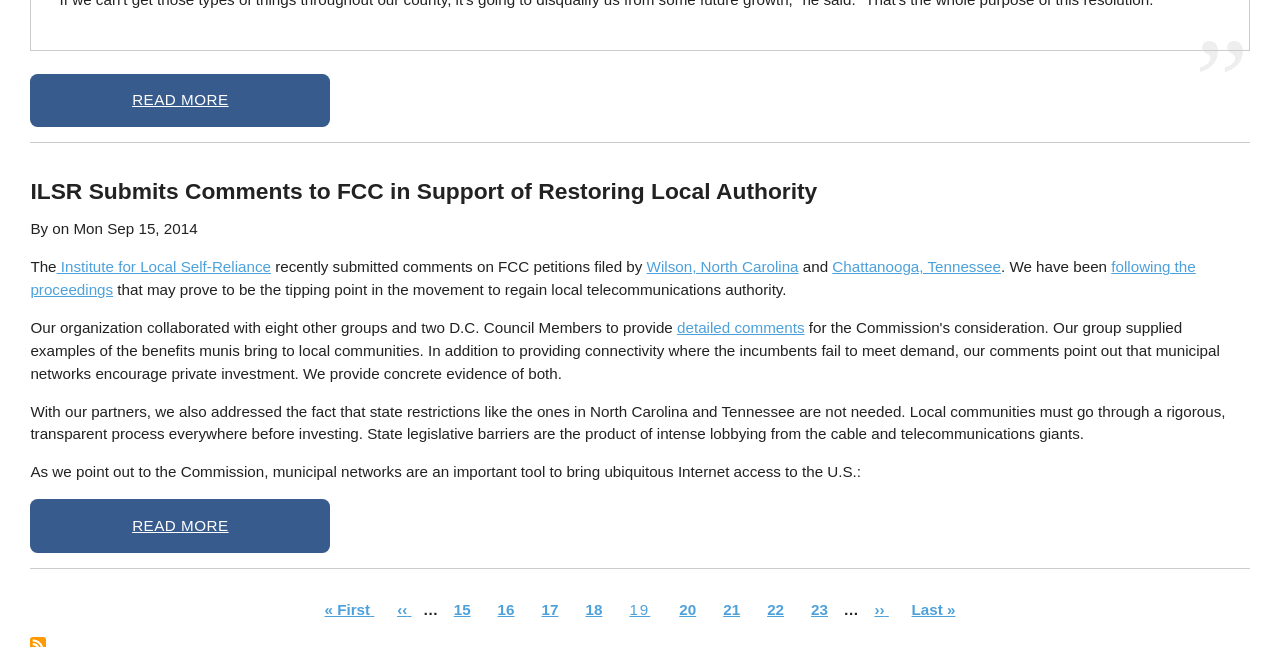Kindly determine the bounding box coordinates for the area that needs to be clicked to execute this instruction: "Read the detailed comments".

[0.529, 0.493, 0.629, 0.519]